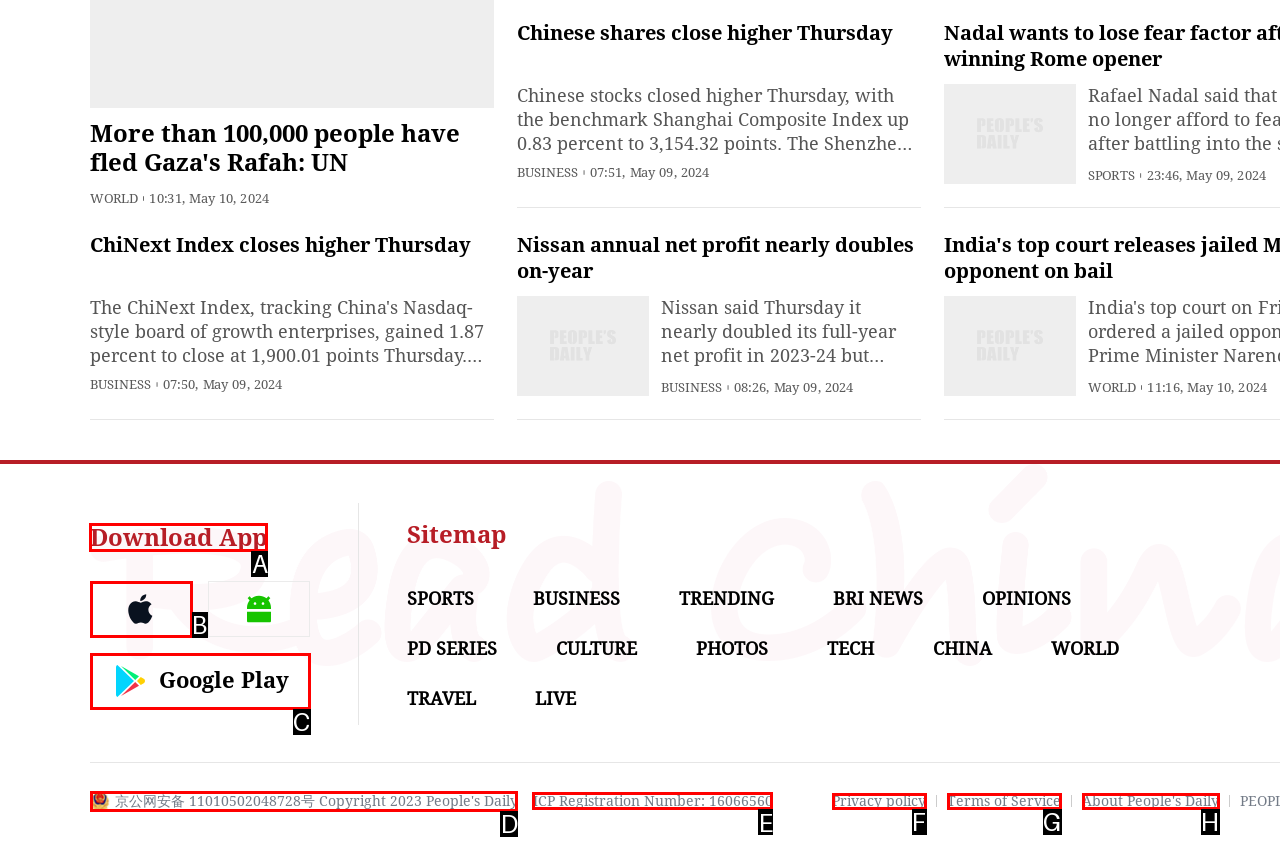Choose the HTML element that should be clicked to accomplish the task: Download the app. Answer with the letter of the chosen option.

A